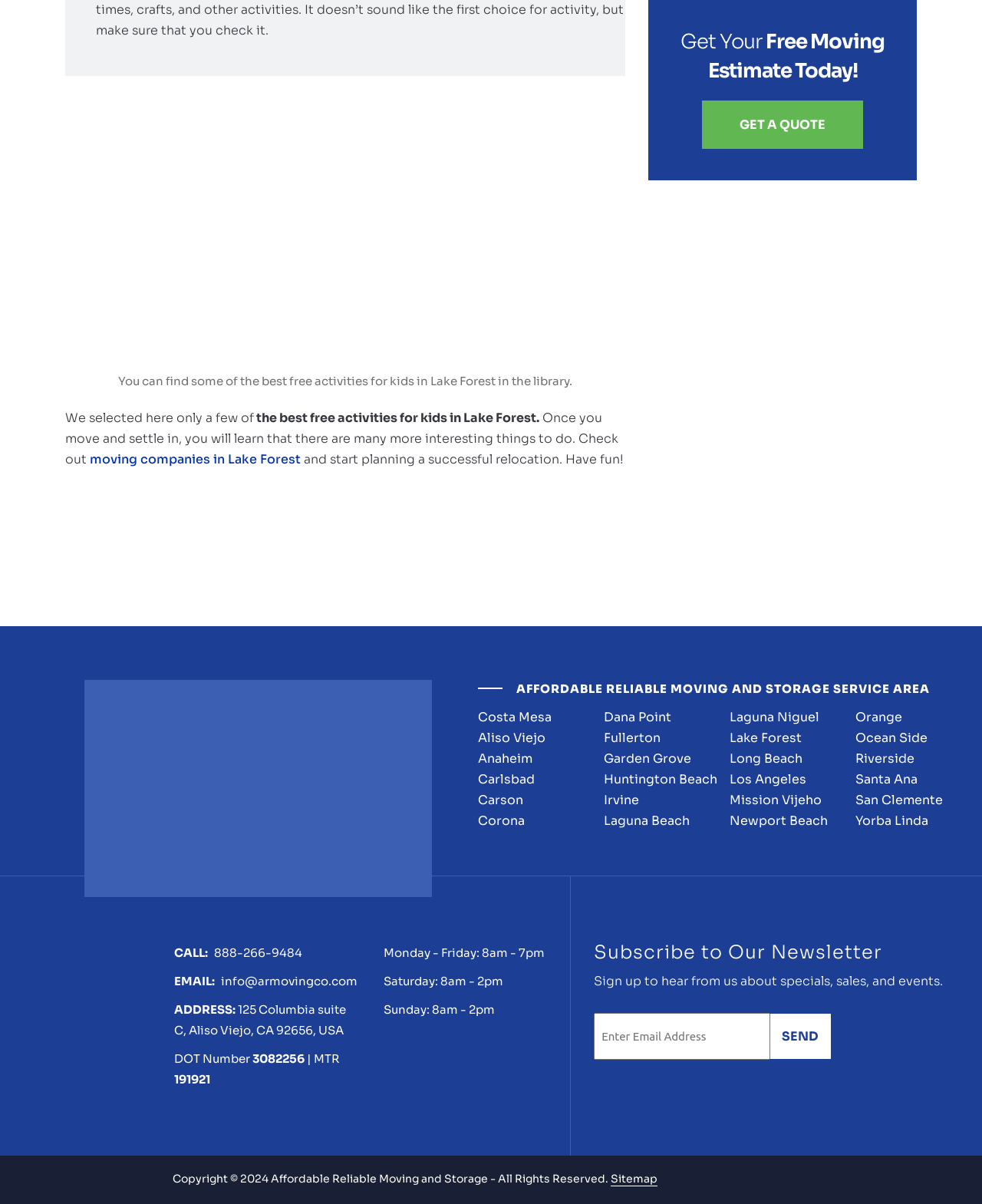From the details in the image, provide a thorough response to the question: What is the purpose of the 'GET A QUOTE' button?

The 'GET A QUOTE' button is likely used to get a moving estimate, as it is placed next to the heading 'Get Your Free Moving Estimate Today!' and is a prominent call-to-action on the webpage.